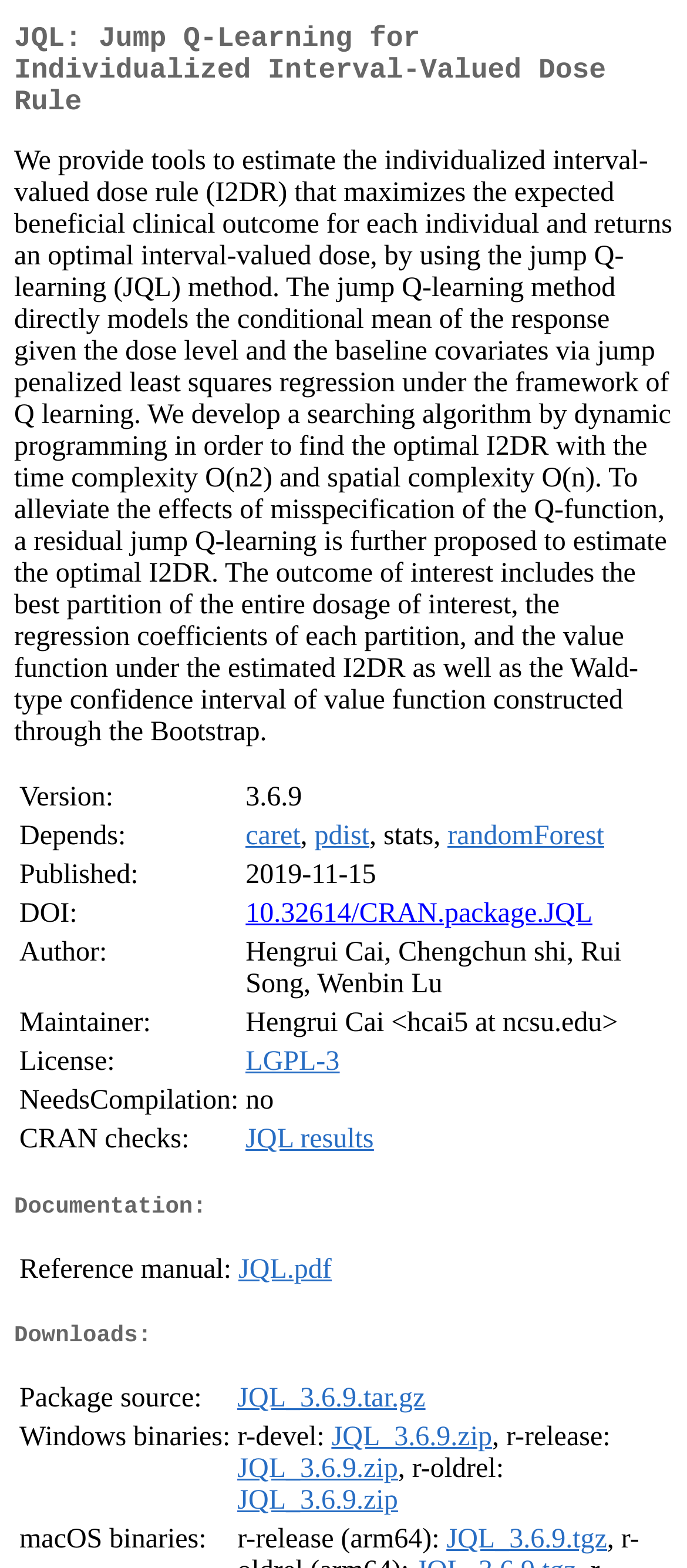What is the name of the author of JQL package?
From the details in the image, provide a complete and detailed answer to the question.

I found the name of the author of JQL package by looking at the table that lists the package details, where it says 'Author: Hengrui Cai, Chengchun Shi, Rui Song, Wenbin Lu'.